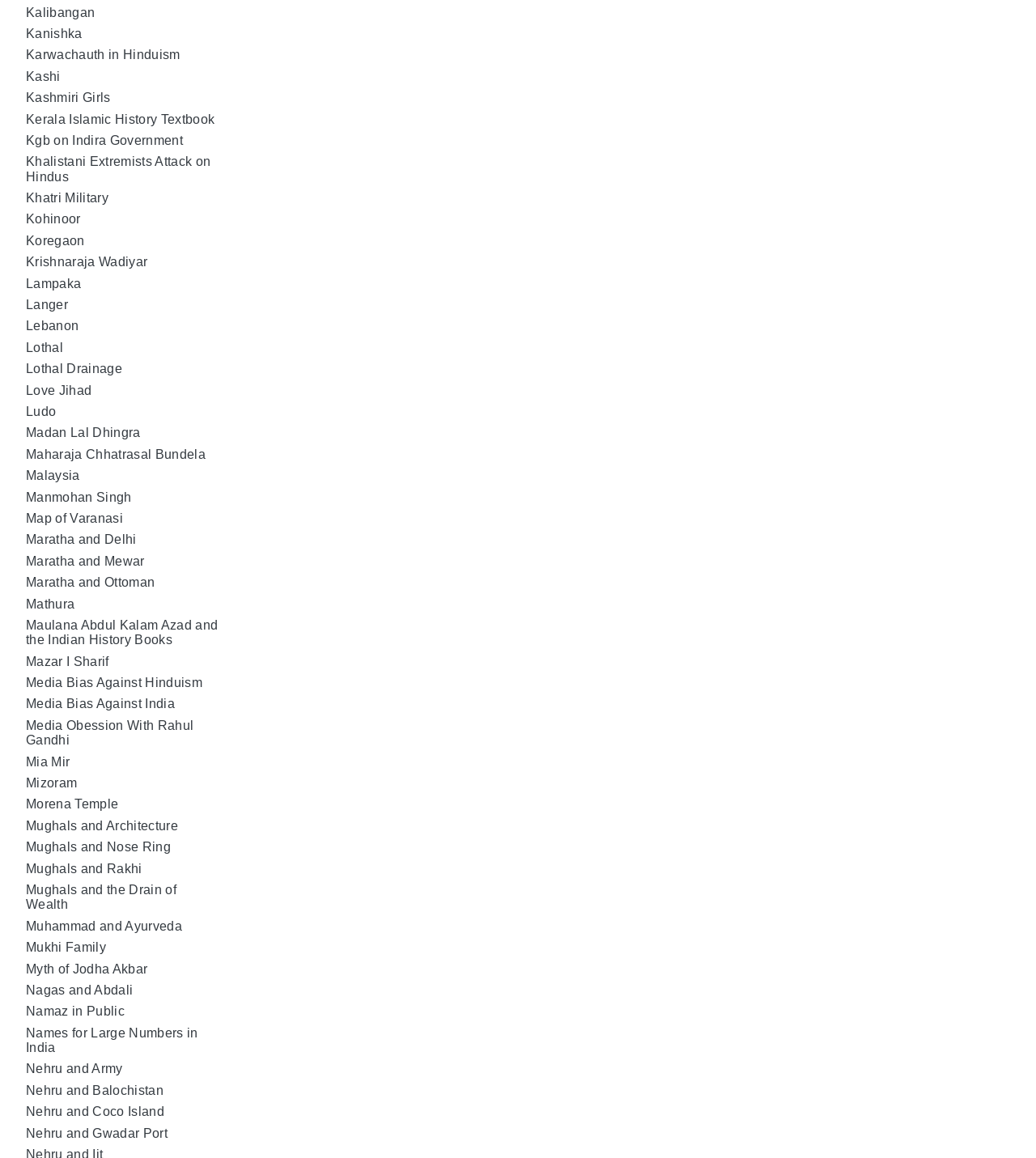From the webpage screenshot, predict the bounding box of the UI element that matches this description: "Kalibangan".

[0.025, 0.005, 0.212, 0.017]